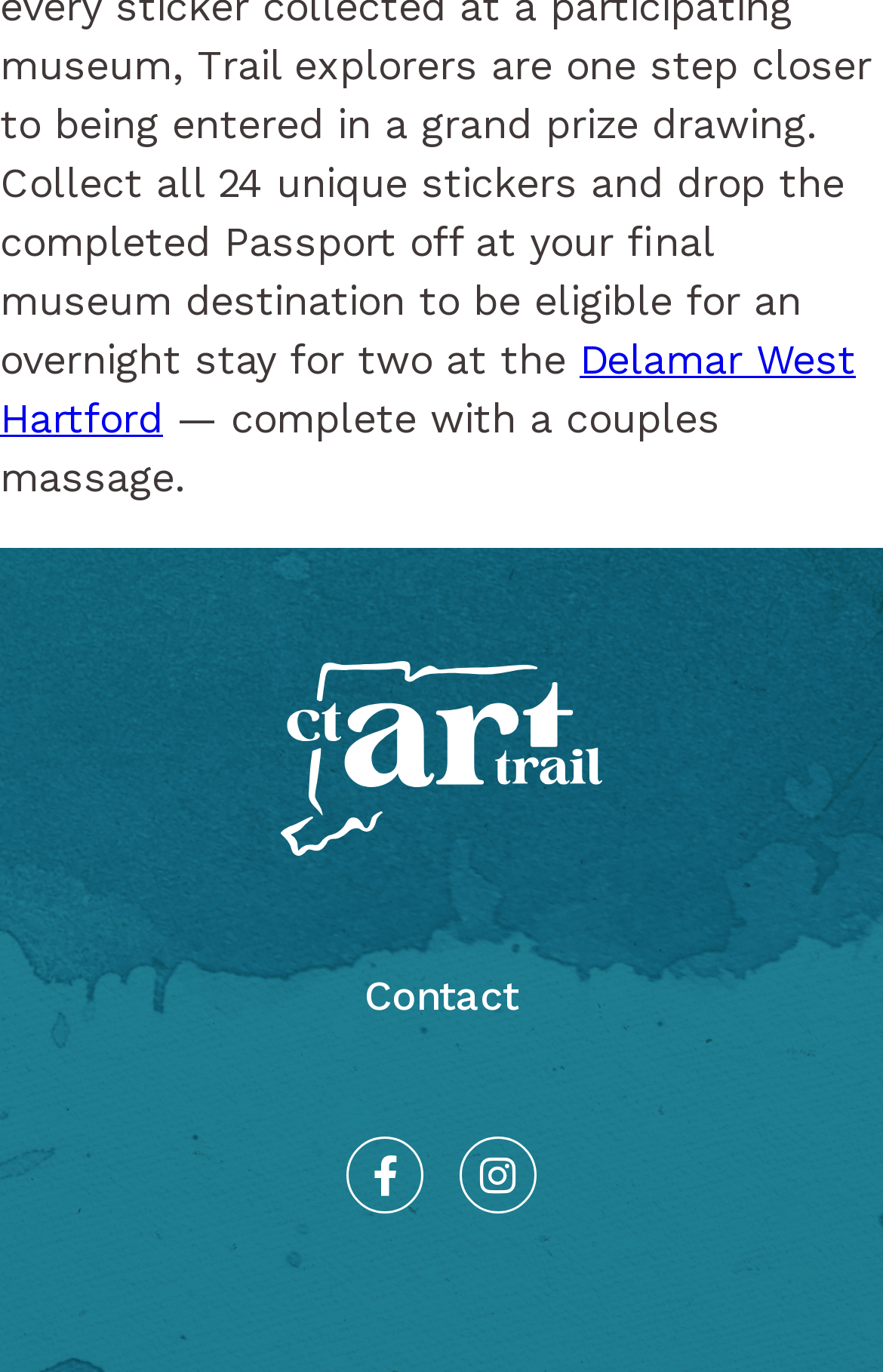Using the webpage screenshot and the element description Delamar West Hartford, determine the bounding box coordinates. Specify the coordinates in the format (top-left x, top-left y, bottom-right x, bottom-right y) with values ranging from 0 to 1.

[0.0, 0.244, 0.969, 0.322]